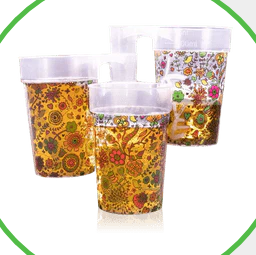Explain what is happening in the image with as much detail as possible.

The image features three vibrant, floral-patterned cups filled with a golden liquid, likely a beverage such as beer or cider. Each cup showcases a unique design adorned with colorful flowers and intricate motifs, creating a cheerful and festive appearance. The cups are designed for measuring pint and half-pint servings, making them ideal for casual gatherings or events. This visually appealing setup highlights the brand's commitment to offering stylish drinking solutions, perfect for enjoying refreshing drinks in a lively atmosphere.